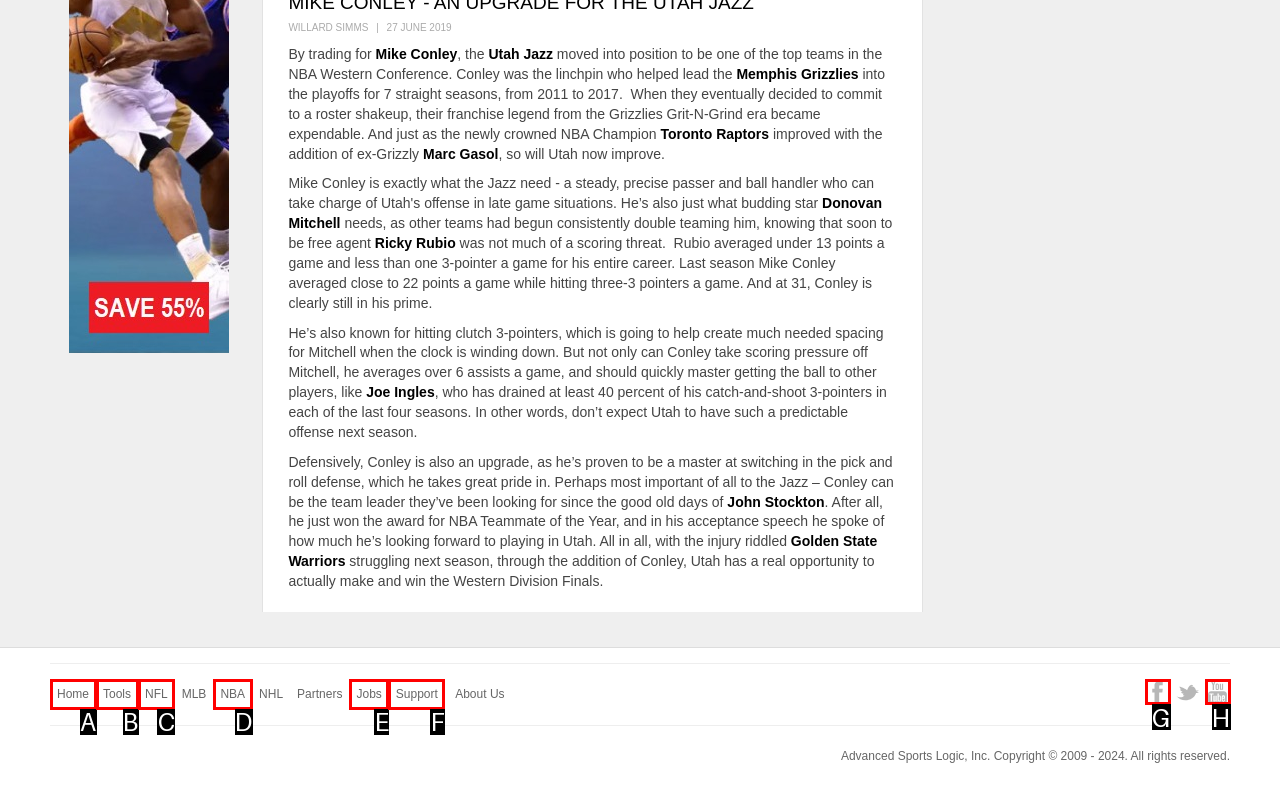Tell me which one HTML element best matches the description: Tools
Answer with the option's letter from the given choices directly.

B